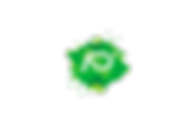What is at the center of the logo?
Respond with a short answer, either a single word or a phrase, based on the image.

White emblem